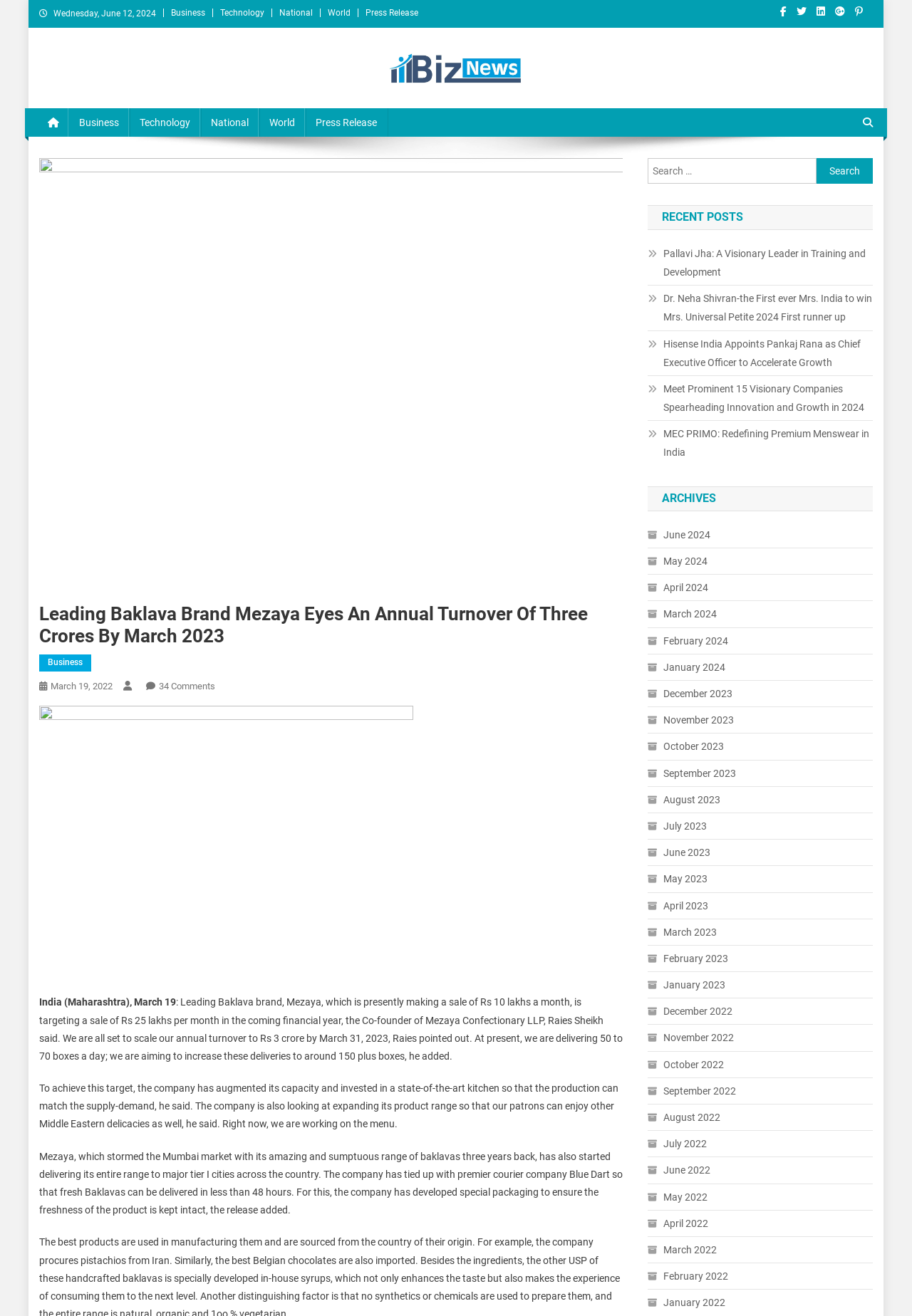What is the date displayed at the top of the webpage?
Using the image as a reference, give an elaborate response to the question.

I found the date at the top of the webpage by looking at the StaticText element with the text 'Wednesday, June 12, 2024' and bounding box coordinates [0.059, 0.006, 0.171, 0.014].